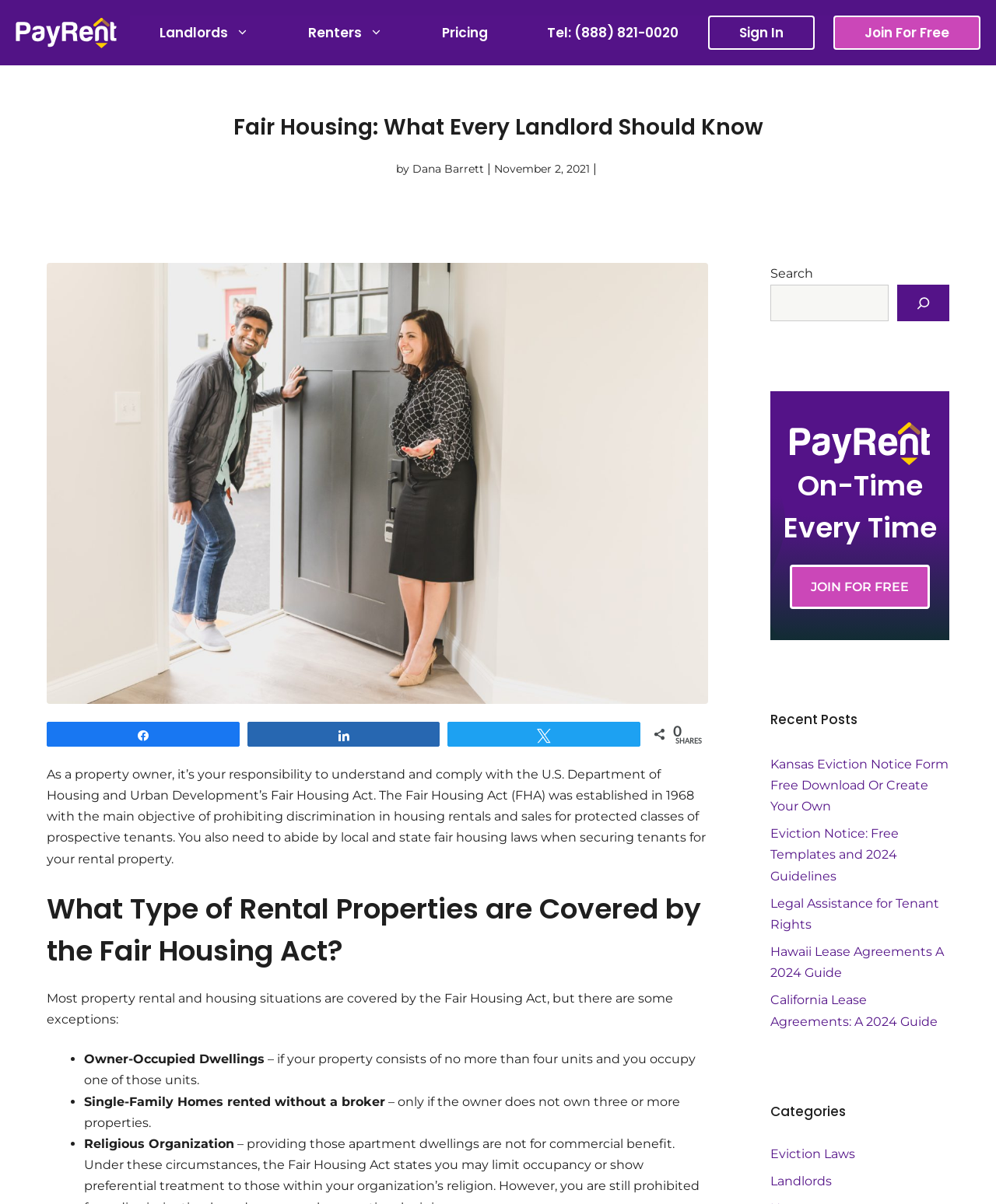What is the name of the company providing rental services?
Your answer should be a single word or phrase derived from the screenshot.

PayRent